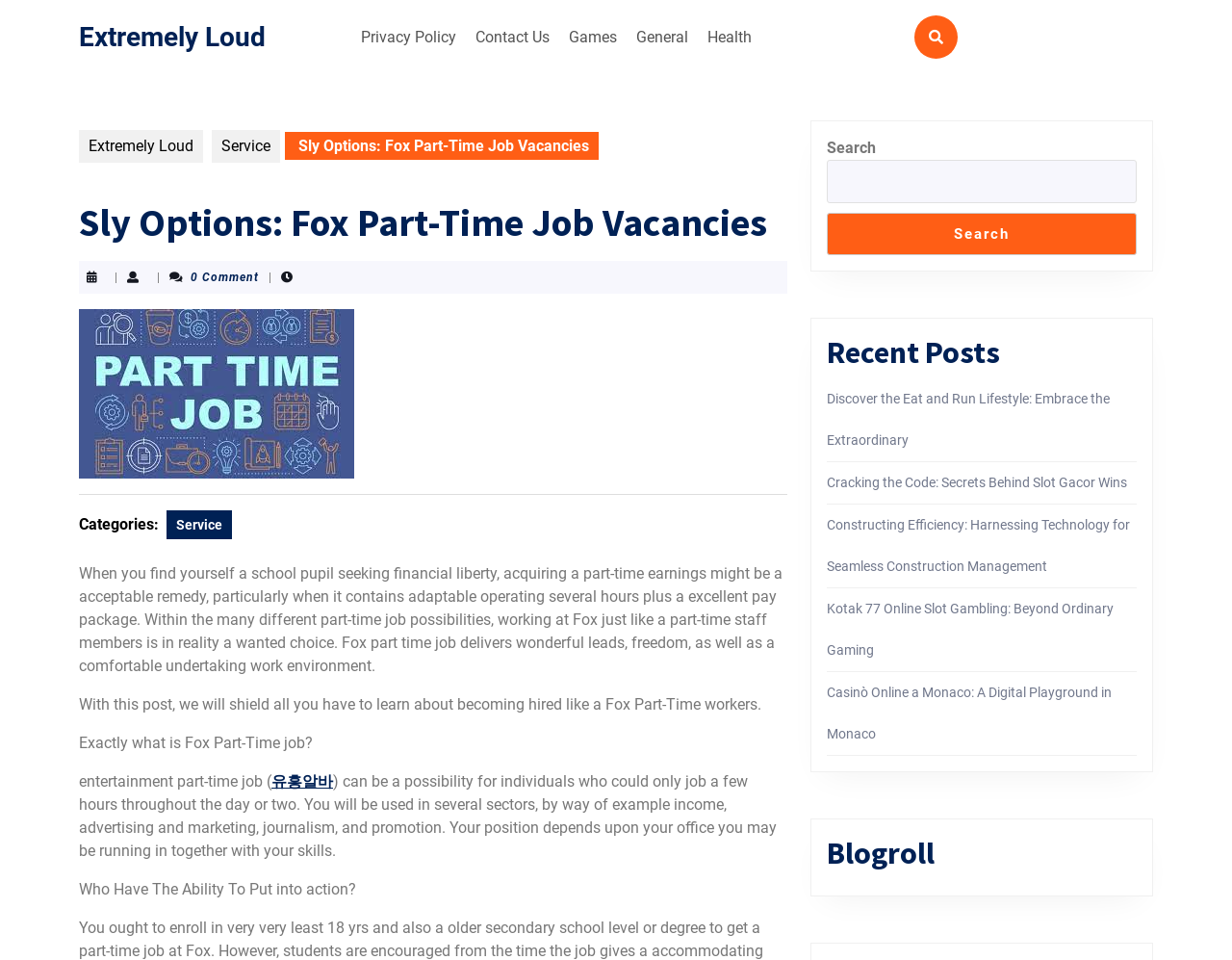Provide the bounding box coordinates of the HTML element described as: "Privacy Policy". The bounding box coordinates should be four float numbers between 0 and 1, i.e., [left, top, right, bottom].

[0.287, 0.019, 0.377, 0.059]